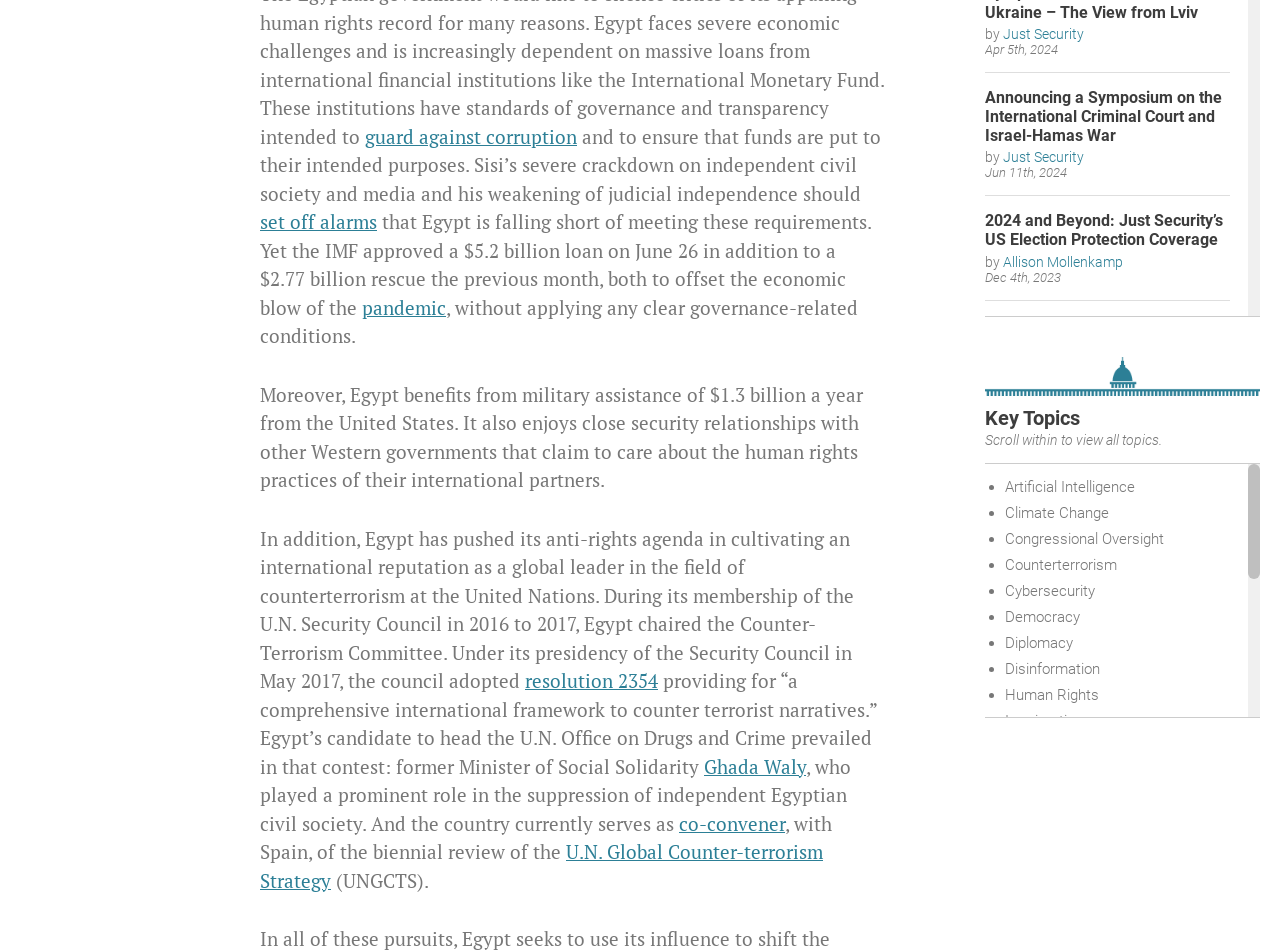Extract the bounding box coordinates for the described element: "Disinformation". The coordinates should be represented as four float numbers between 0 and 1: [left, top, right, bottom].

[0.785, 0.689, 0.945, 0.717]